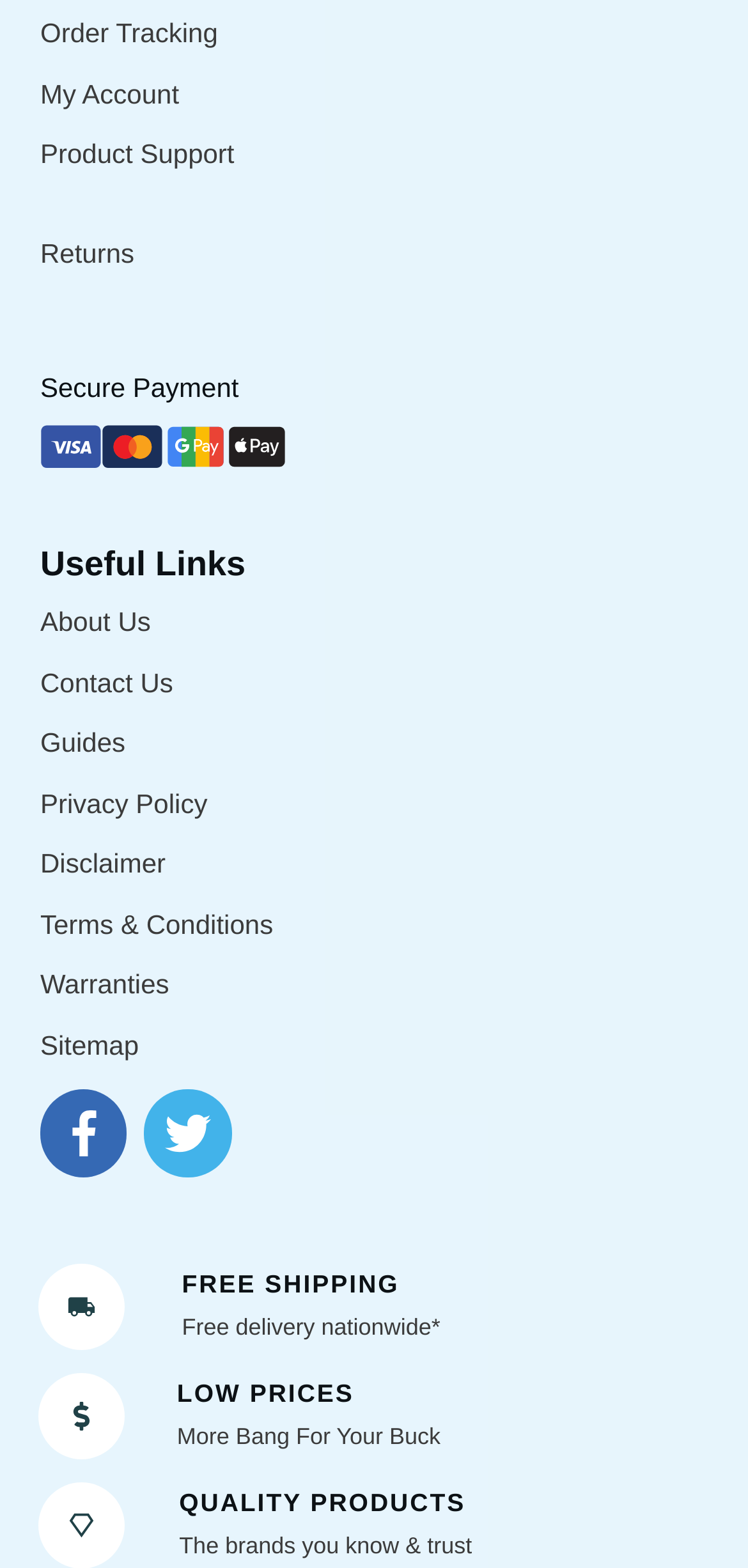Identify the bounding box coordinates for the element you need to click to achieve the following task: "Contact us". The coordinates must be four float values ranging from 0 to 1, formatted as [left, top, right, bottom].

[0.054, 0.426, 0.231, 0.445]